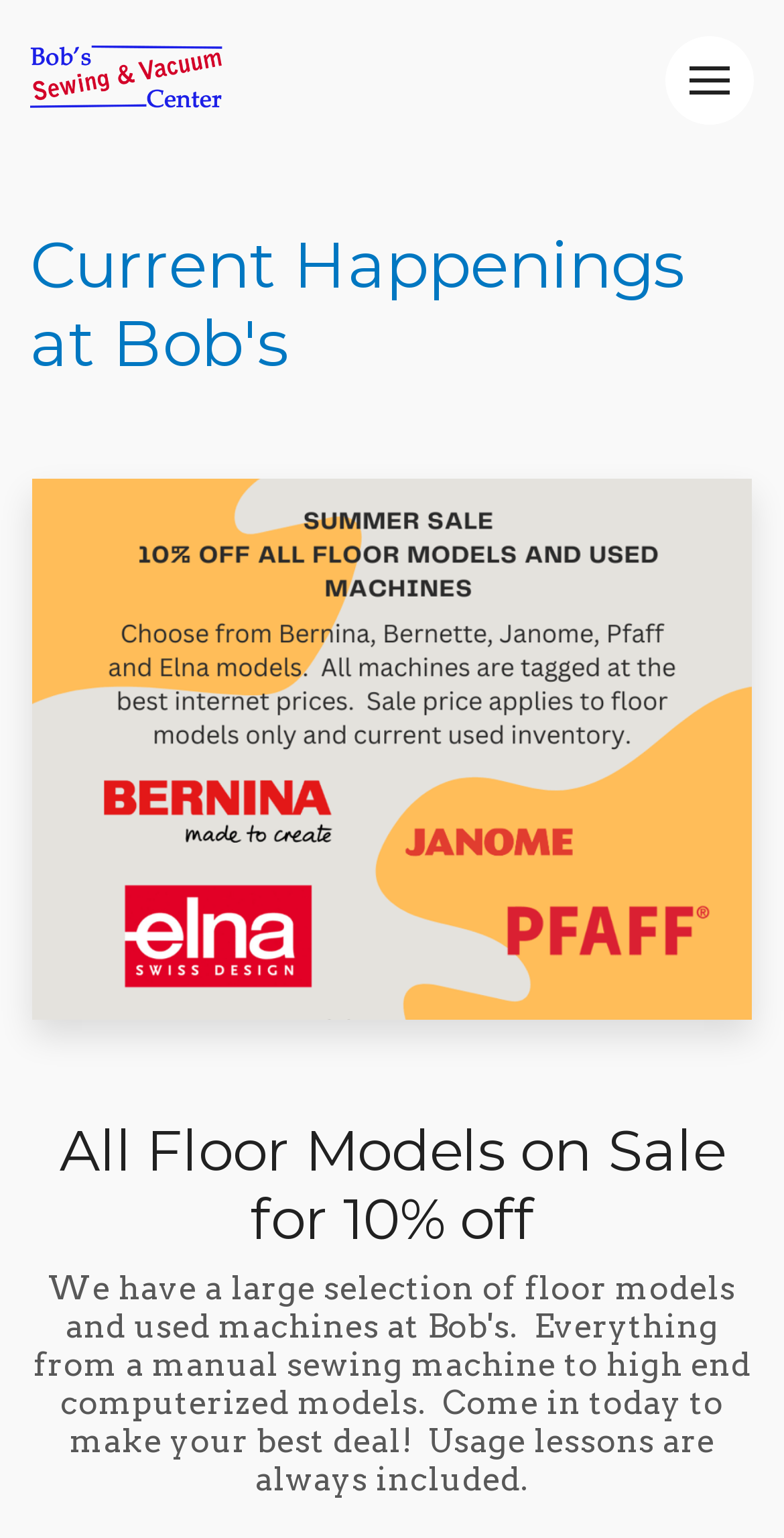What is the purpose of visiting Bob's?
From the image, respond with a single word or phrase.

To make a deal on machines